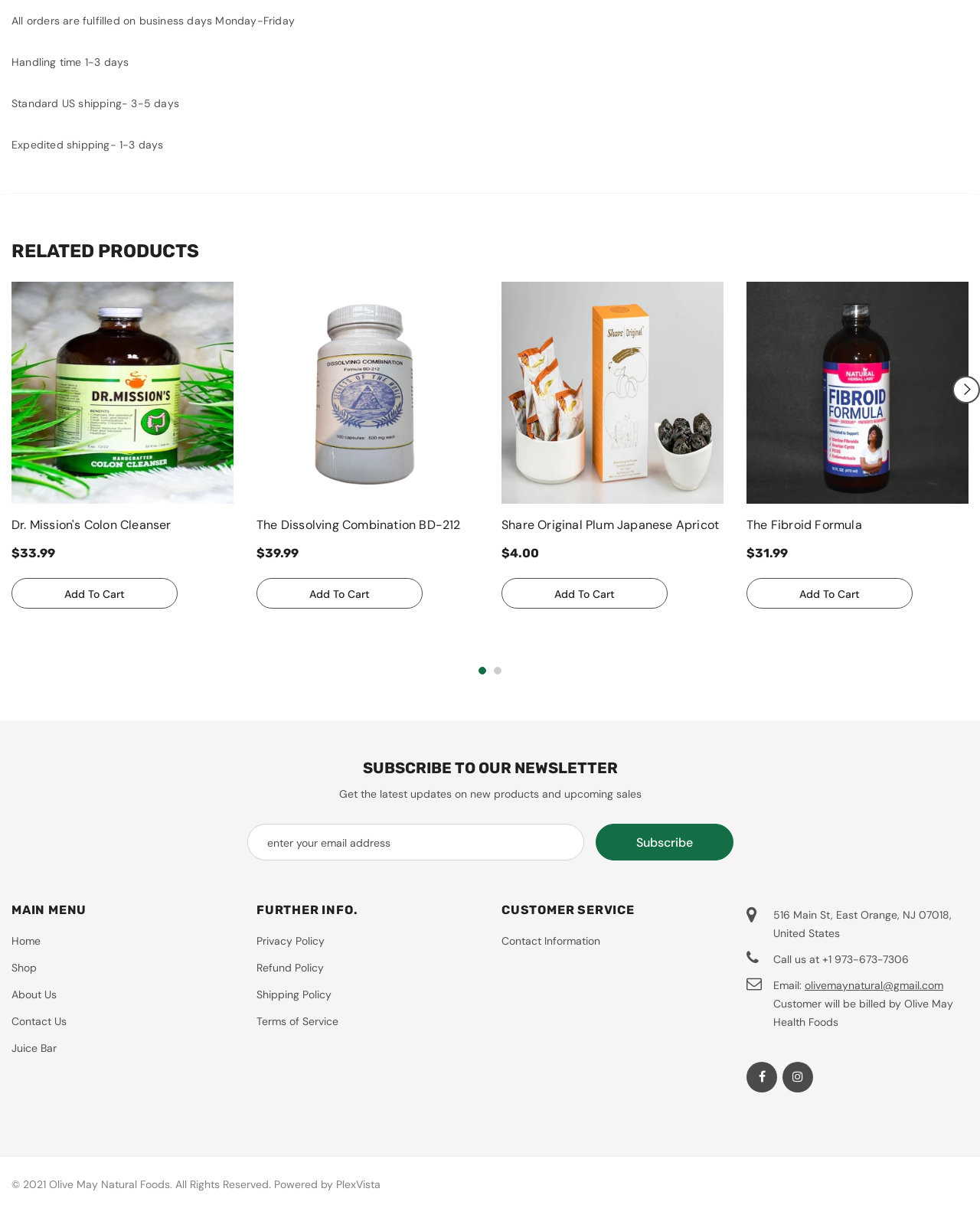Please identify the bounding box coordinates of the clickable area that will fulfill the following instruction: "View Customer tab". The coordinates should be in the format of four float numbers between 0 and 1, i.e., [left, top, right, bottom].

None